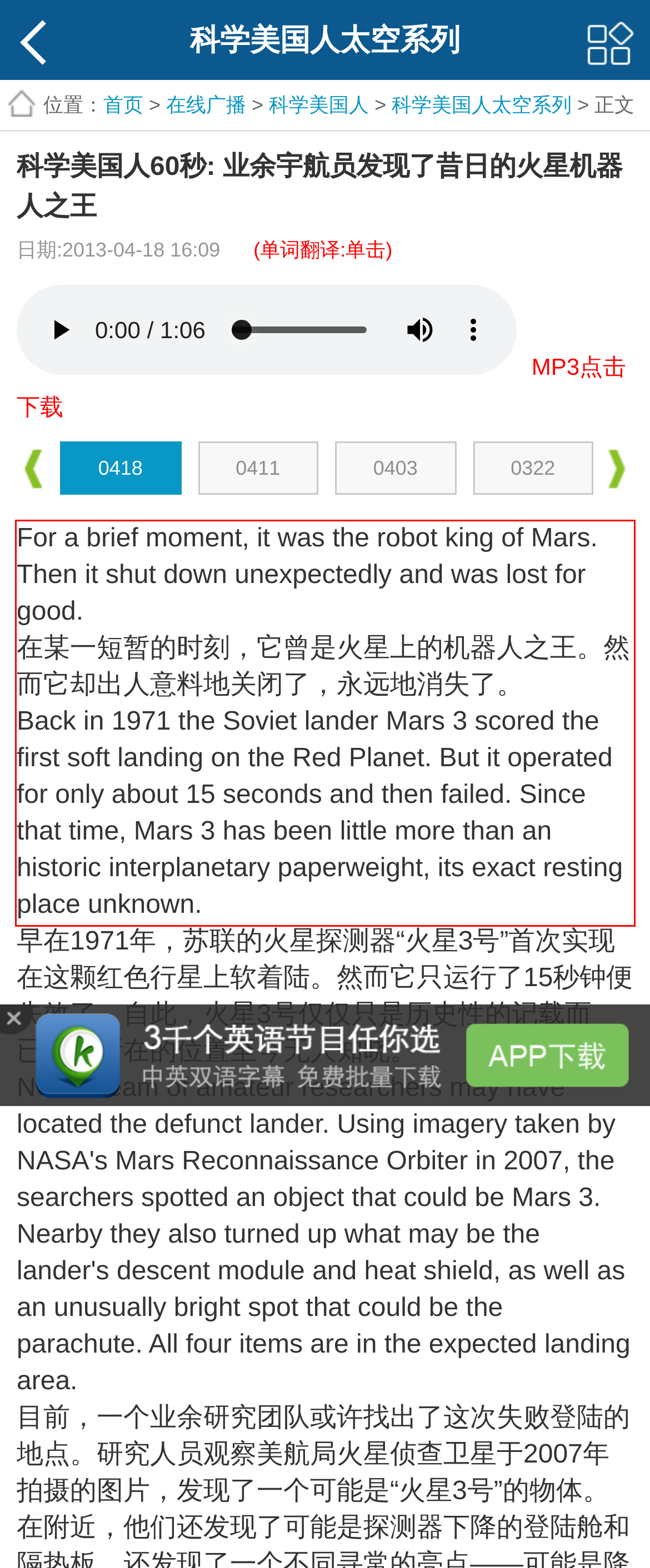Please examine the screenshot of the webpage and read the text present within the red rectangle bounding box.

For a brief moment, it was the robot king of Mars. Then it shut down unexpectedly and was lost for good. 在某一短暂的时刻，它曾是火星上的机器人之王。然而它却出人意料地关闭了，永远地消失了。 Back in 1971 the Soviet lander Mars 3 scored the first soft landing on the Red Planet. But it operated for only about 15 seconds and then failed. Since that time, Mars 3 has been little more than an historic interplanetary paperweight, its exact resting place unknown.